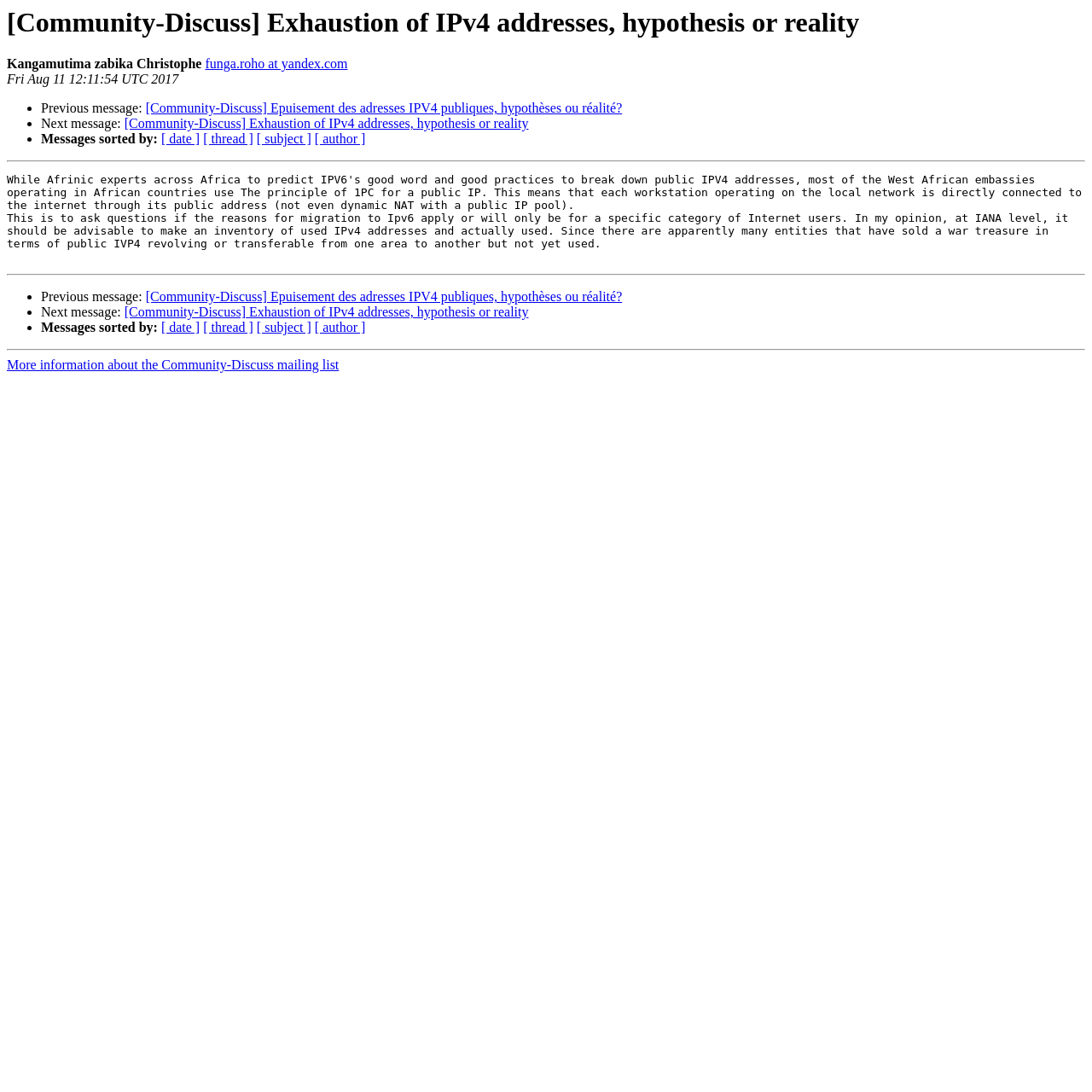What is the purpose of the link at the bottom of the page?
Refer to the image and provide a one-word or short phrase answer.

More information about the Community-Discuss mailing list